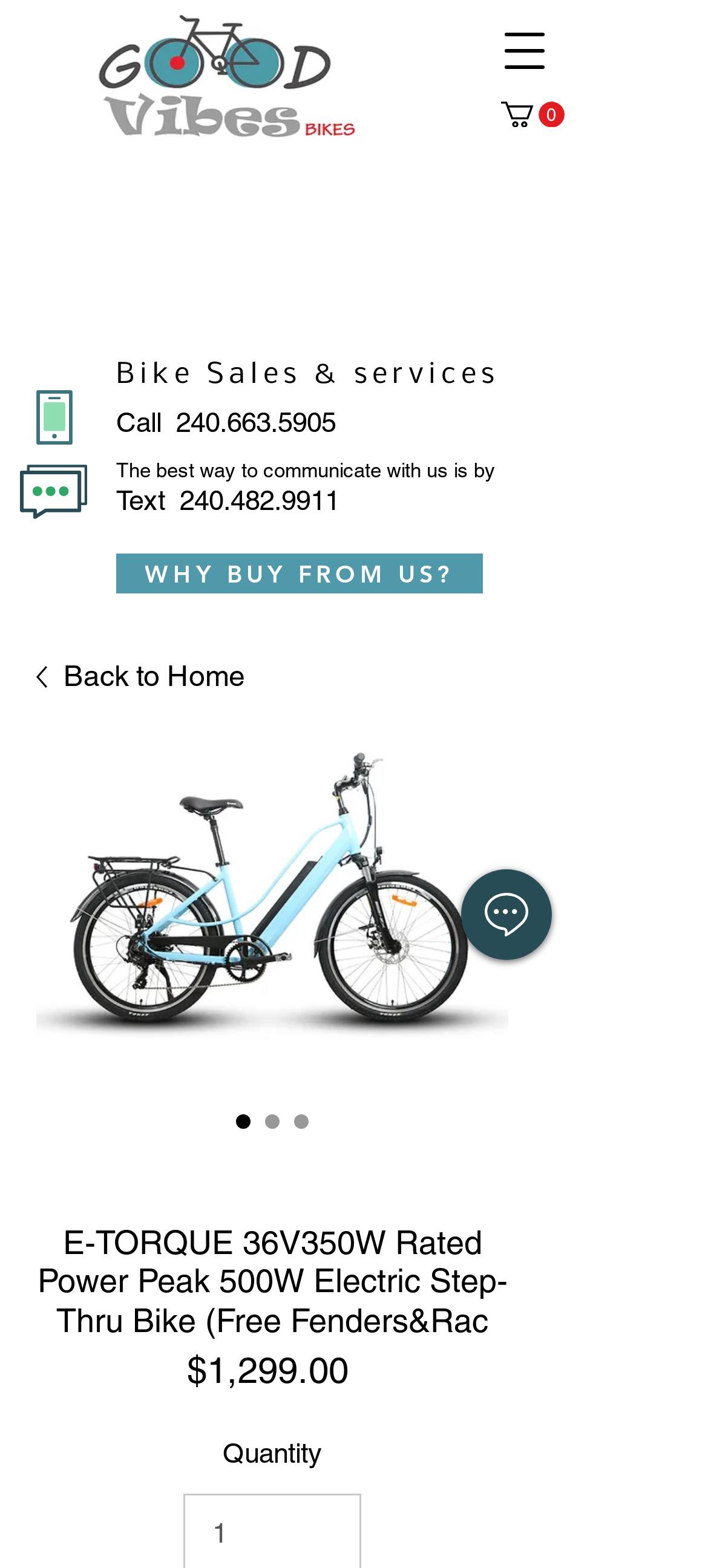What is the name of the company?
Utilize the information in the image to give a detailed answer to the question.

I found the company name by looking at the Root Element which says 'E-TORQUE 36V350W Rated Power Peak 500W Electric Step-Thru Bike (Free Fenders&Rac | Good Vibes Bikes' which suggests that the company name is Good Vibes Bikes.